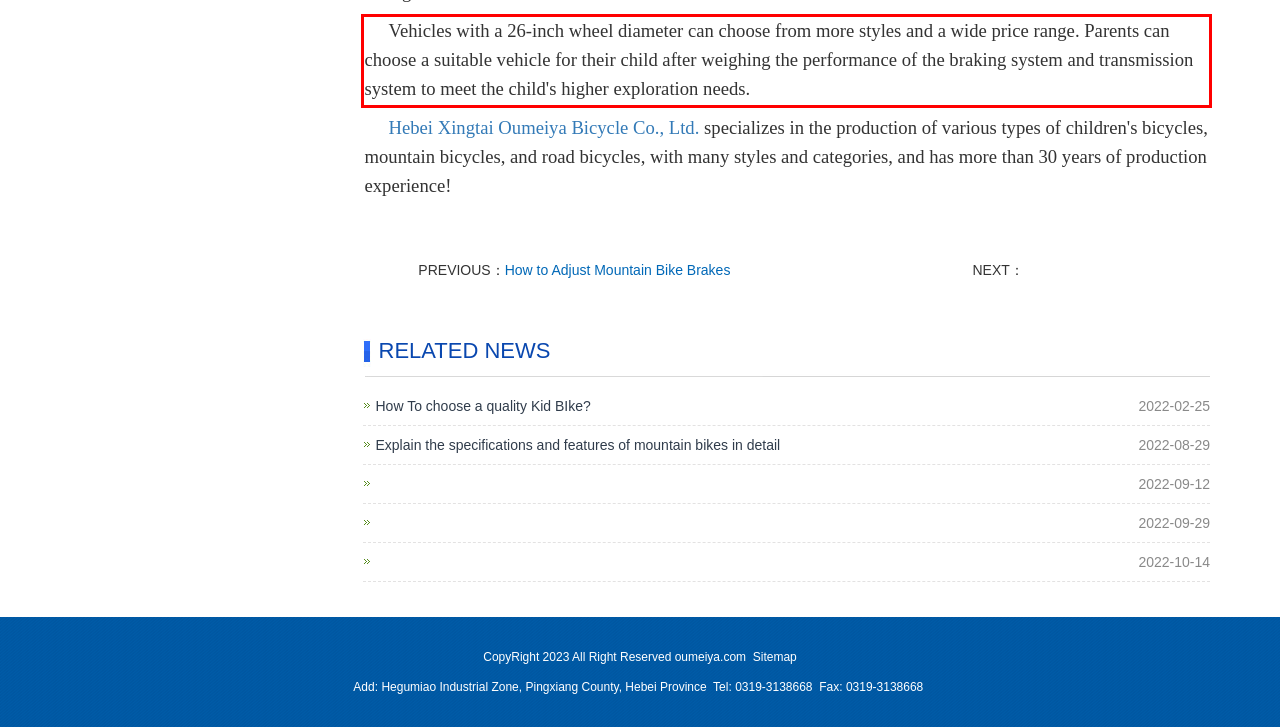Locate the red bounding box in the provided webpage screenshot and use OCR to determine the text content inside it.

Vehicles with a 26-inch wheel diameter can choose from more styles and a wide price range. Parents can choose a suitable vehicle for their child after weighing the performance of the braking system and transmission system to meet the child's higher exploration needs.